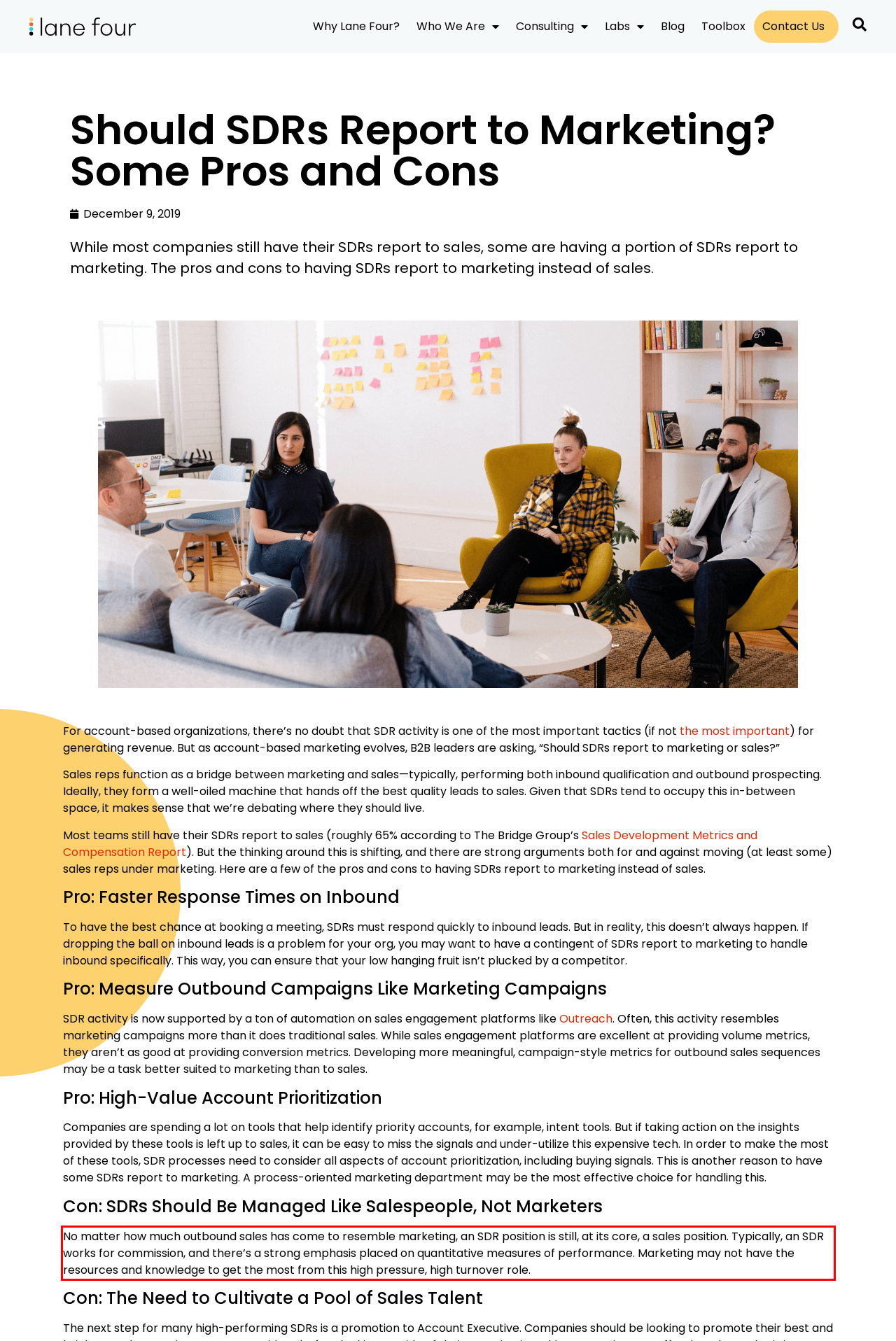Using the provided screenshot of a webpage, recognize the text inside the red rectangle bounding box by performing OCR.

No matter how much outbound sales has come to resemble marketing, an SDR position is still, at its core, a sales position. Typically, an SDR works for commission, and there’s a strong emphasis placed on quantitative measures of performance. Marketing may not have the resources and knowledge to get the most from this high pressure, high turnover role.